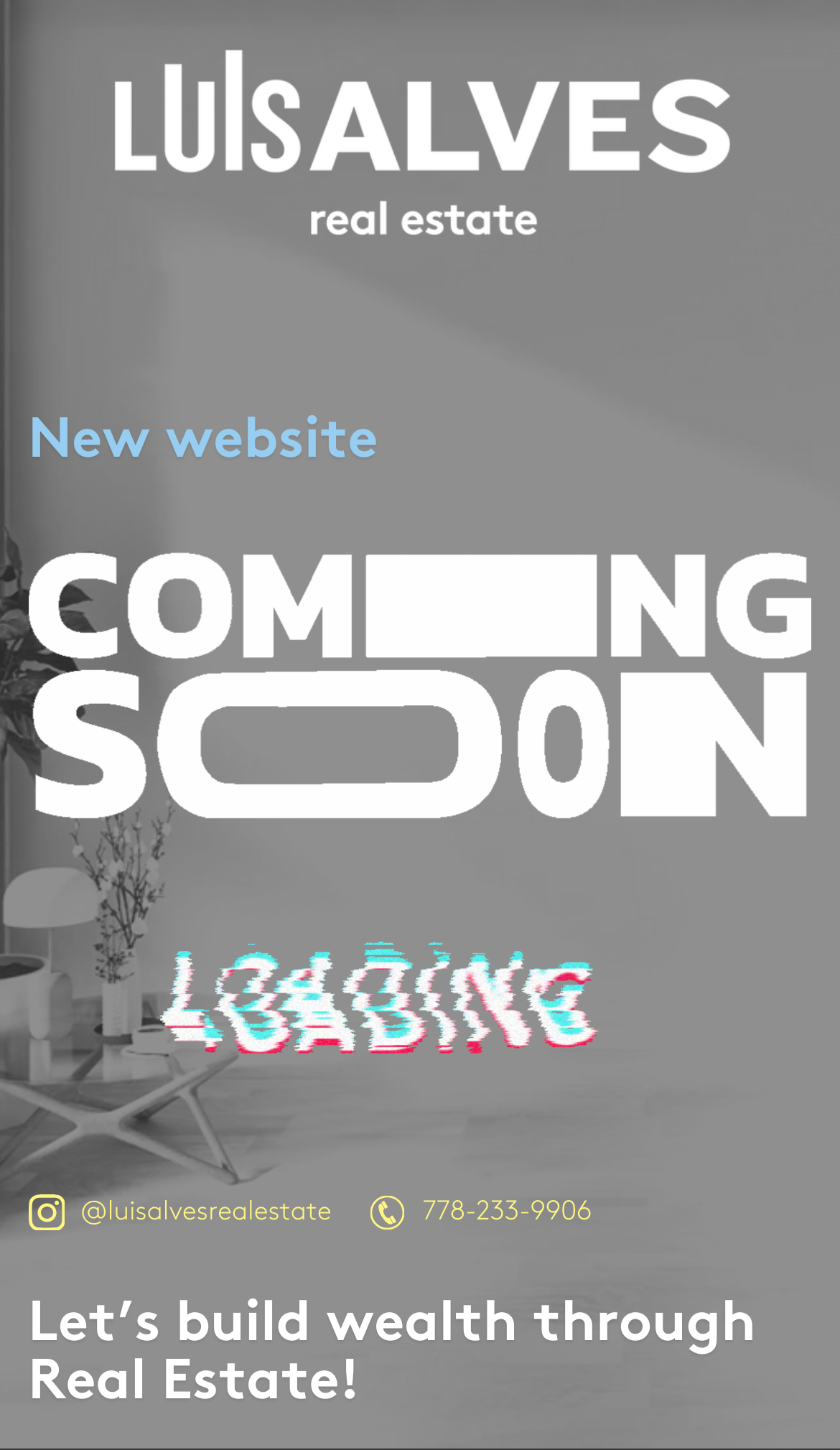What is the phone number displayed on the webpage?
Analyze the screenshot and provide a detailed answer to the question.

I found a StaticText element with the text '778-233-9906' at coordinates [0.503, 0.829, 0.704, 0.845], which indicates that it is a phone number displayed on the webpage.